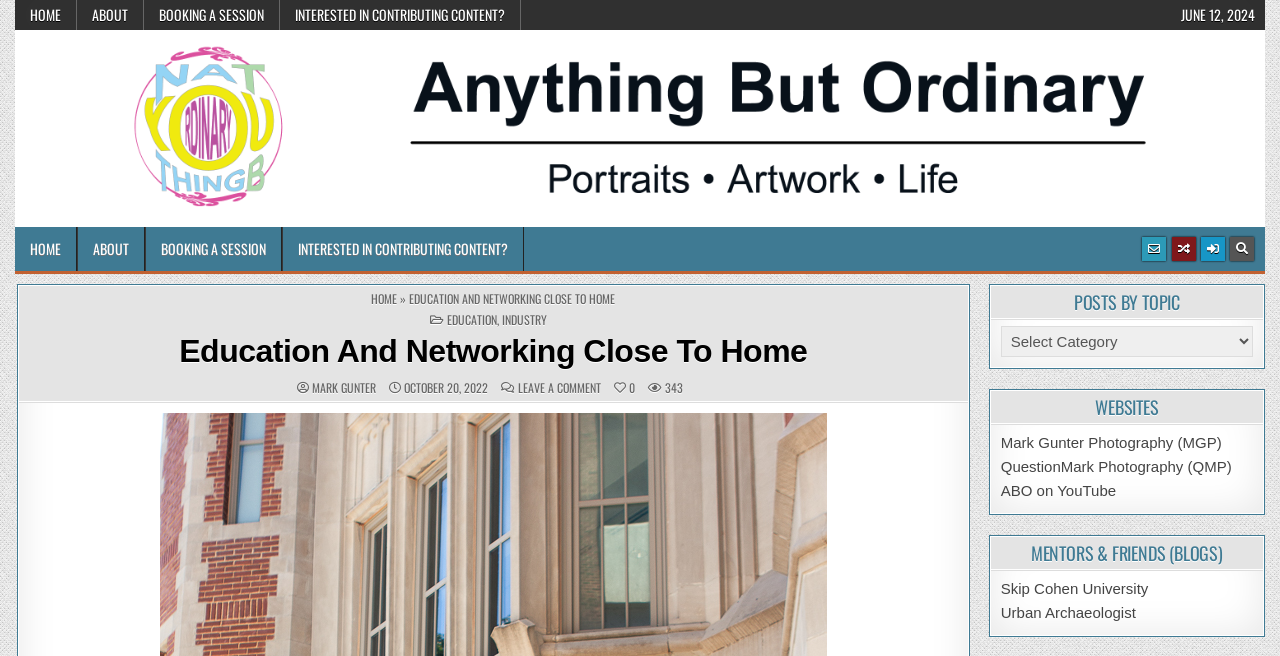Please provide a comprehensive answer to the question below using the information from the image: What is the name of the author of the post 'Education And Networking Close To Home'?

The name of the author of the post 'Education And Networking Close To Home' can be found in the section 'AUTHOR:' which lists the author as 'MARK GUNTER'.